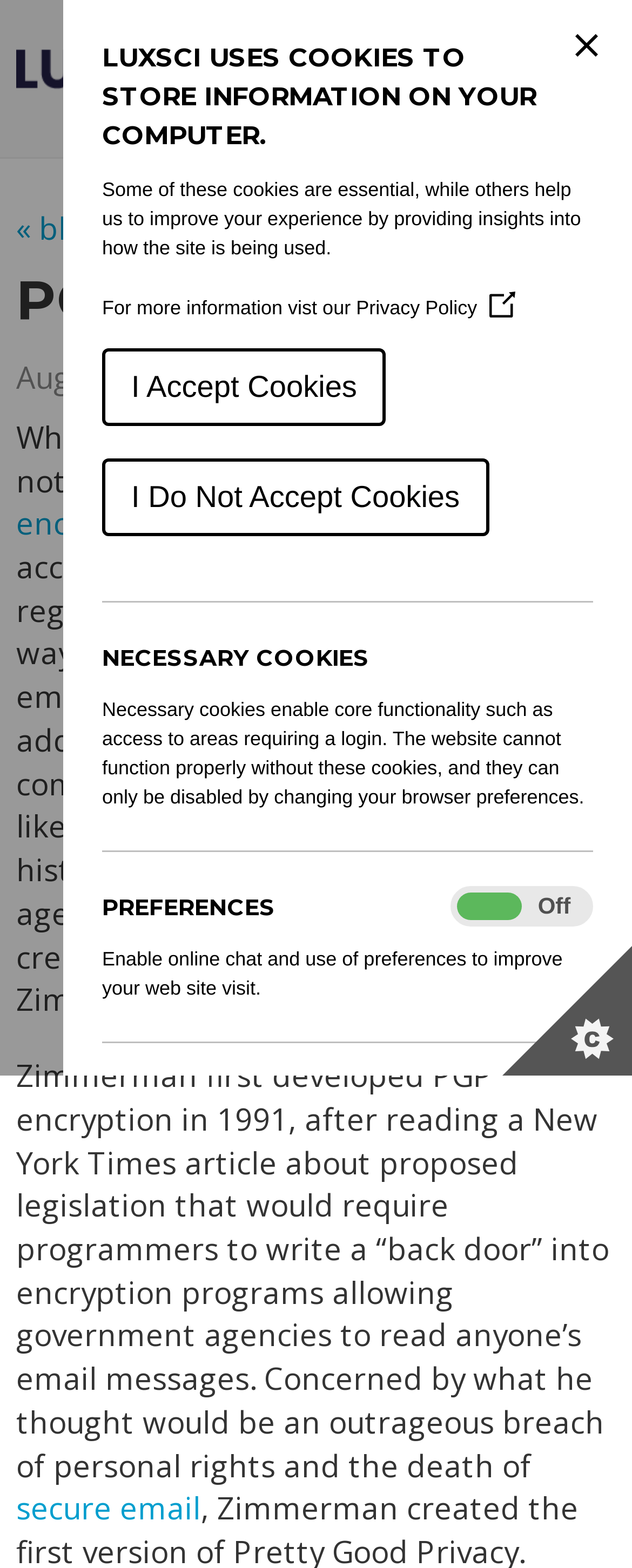What is the purpose of PGP encryption?
Provide an in-depth answer to the question, covering all aspects.

I determined the purpose of PGP encryption by reading the article, which explains that PGP encryption is used to digitally sign, encrypt, or decrypt emailed documents, adding an additional level of security to email communications. This suggests that the purpose of PGP encryption is to add security to email communications.